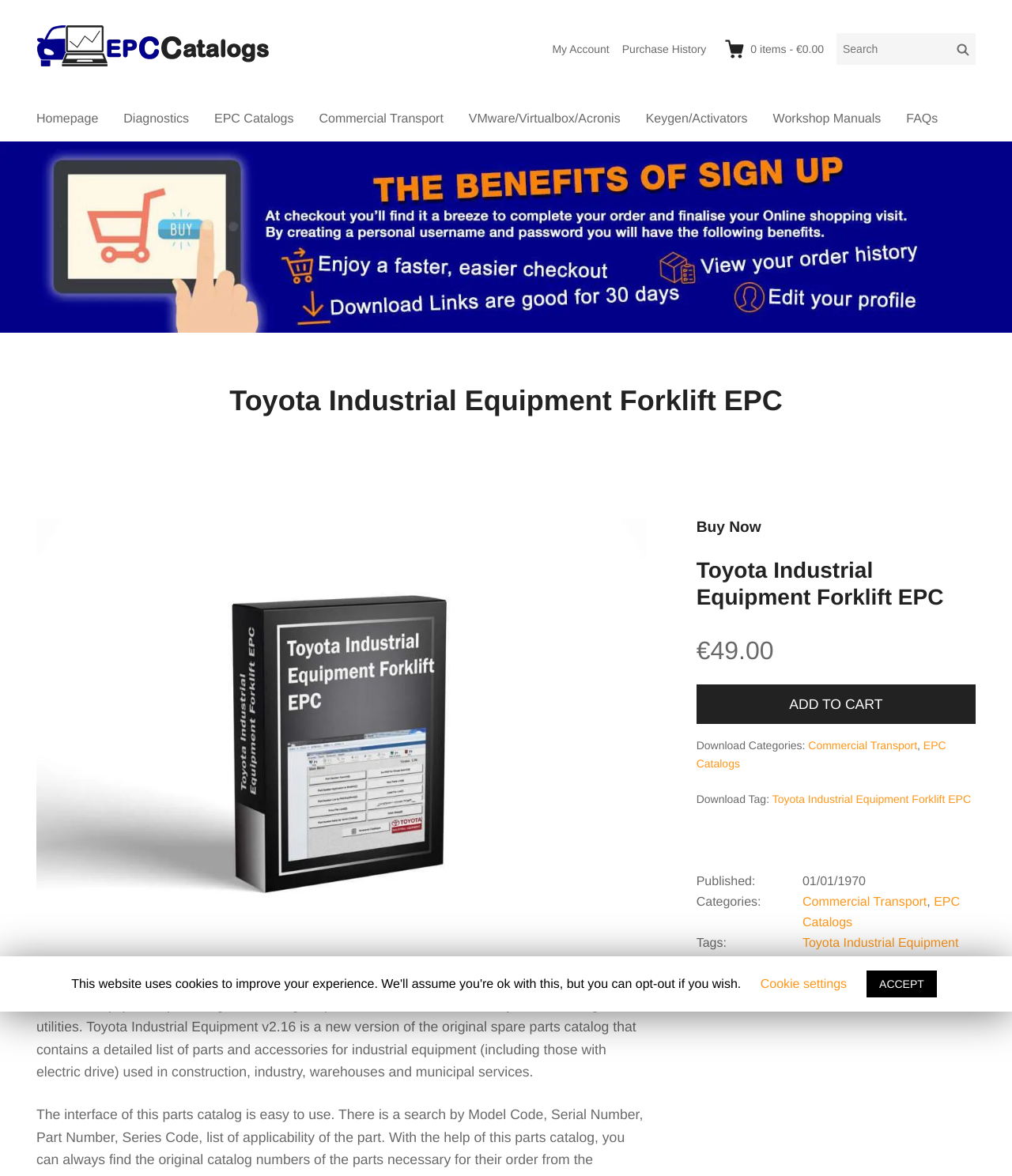Find and indicate the bounding box coordinates of the region you should select to follow the given instruction: "Search for parts catalog".

[0.827, 0.028, 0.964, 0.055]